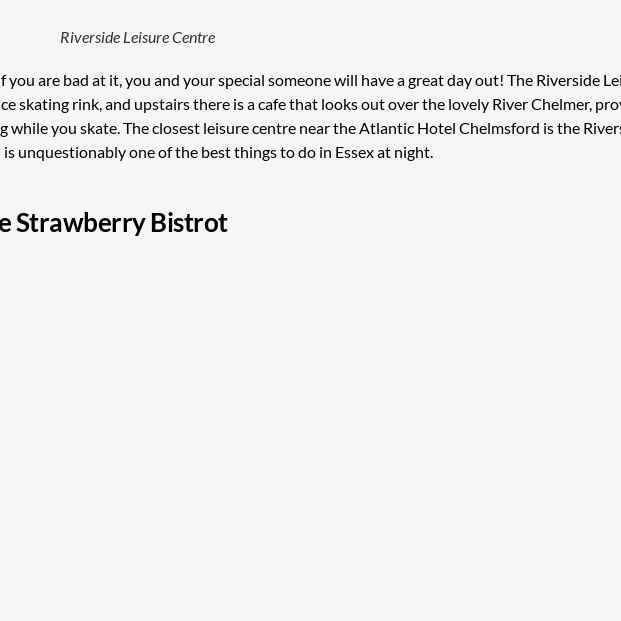Is the Blue Strawberry Bistrot a highly-recommended restaurant?
Please utilize the information in the image to give a detailed response to the question.

The caption states that the Blue Strawberry Bistrot is notably recognized as one of the best restaurants in Essex, indicating that it is a highly-recommended dining destination.